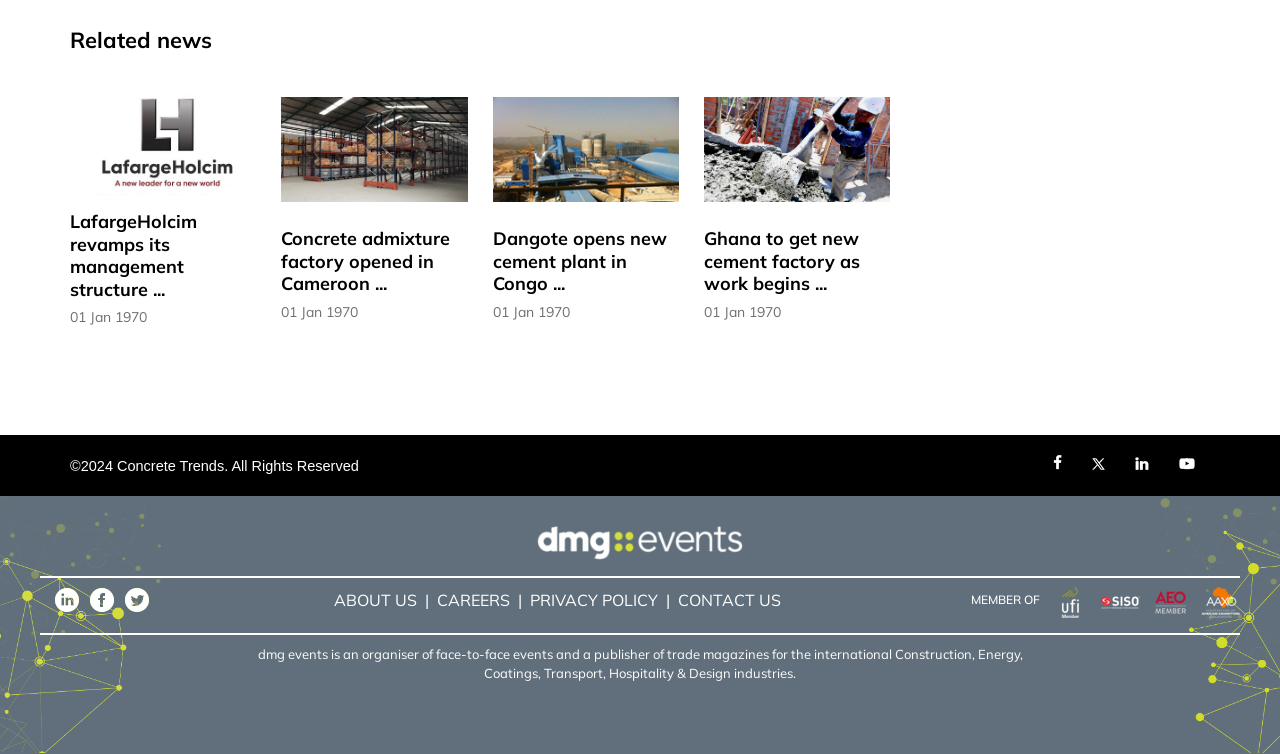Provide a brief response using a word or short phrase to this question:
What is the title of the first news article?

LafargeHolcim revamps its management structure...